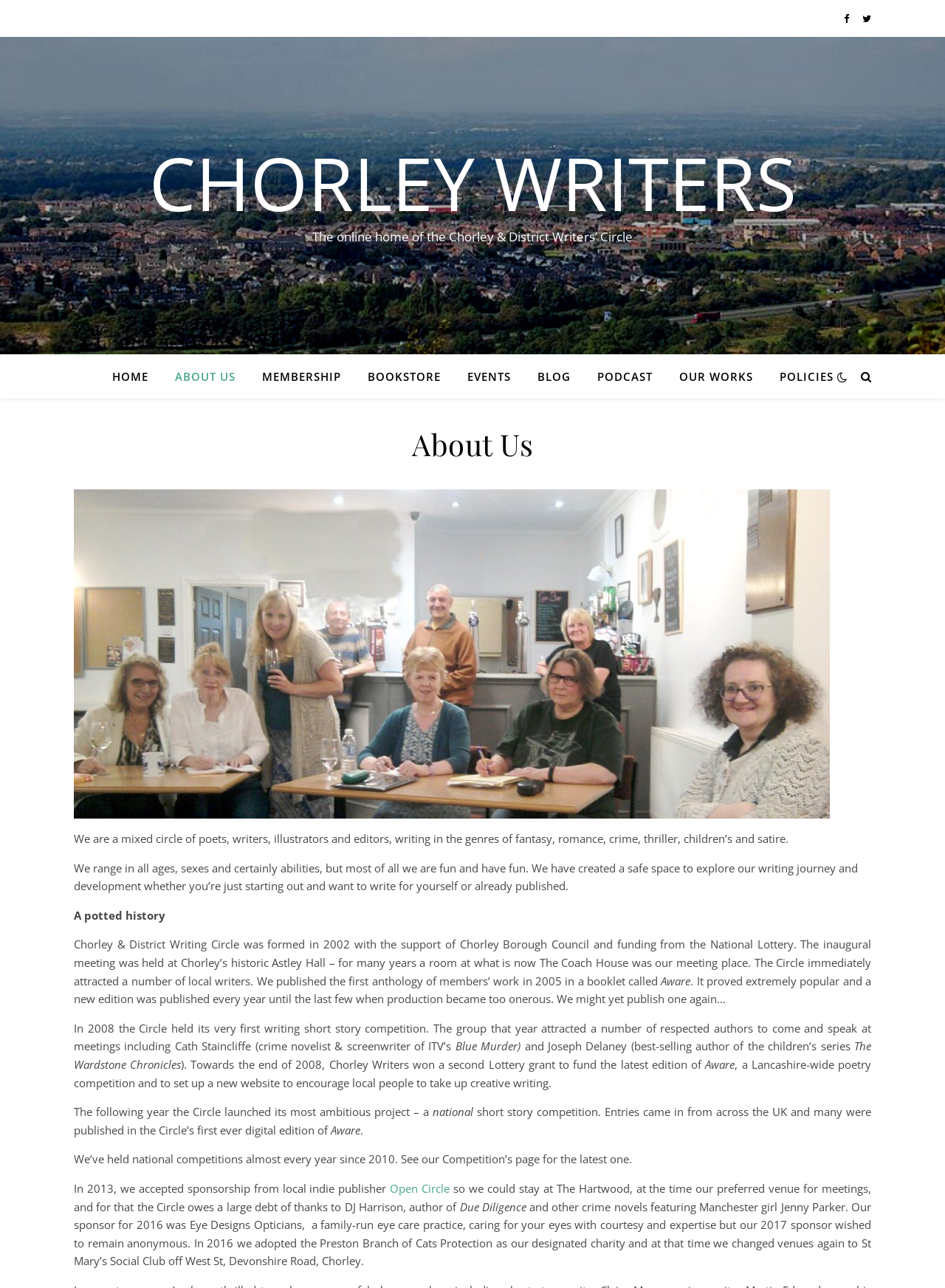Where was the inaugural meeting of the circle held?
Offer a detailed and full explanation in response to the question.

I found the answer by reading the StaticText element with the text 'The inaugural meeting was held at Chorley’s historic Astley Hall – for many years a room at what is now The Coach House was our meeting place.' which mentions the location of the inaugural meeting.